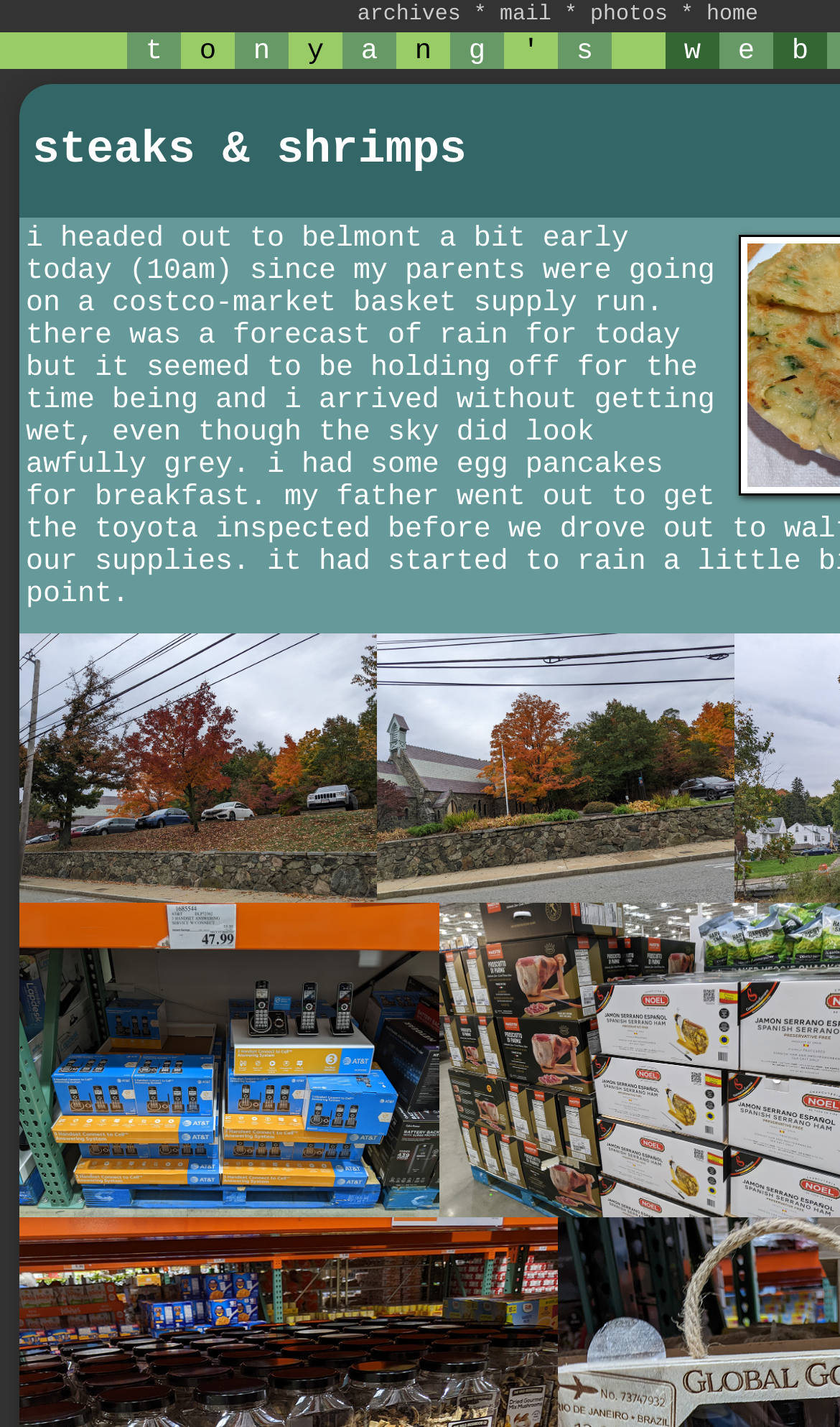What is the position of the 'photos' link?
From the image, provide a succinct answer in one word or a short phrase.

Fourth from the left